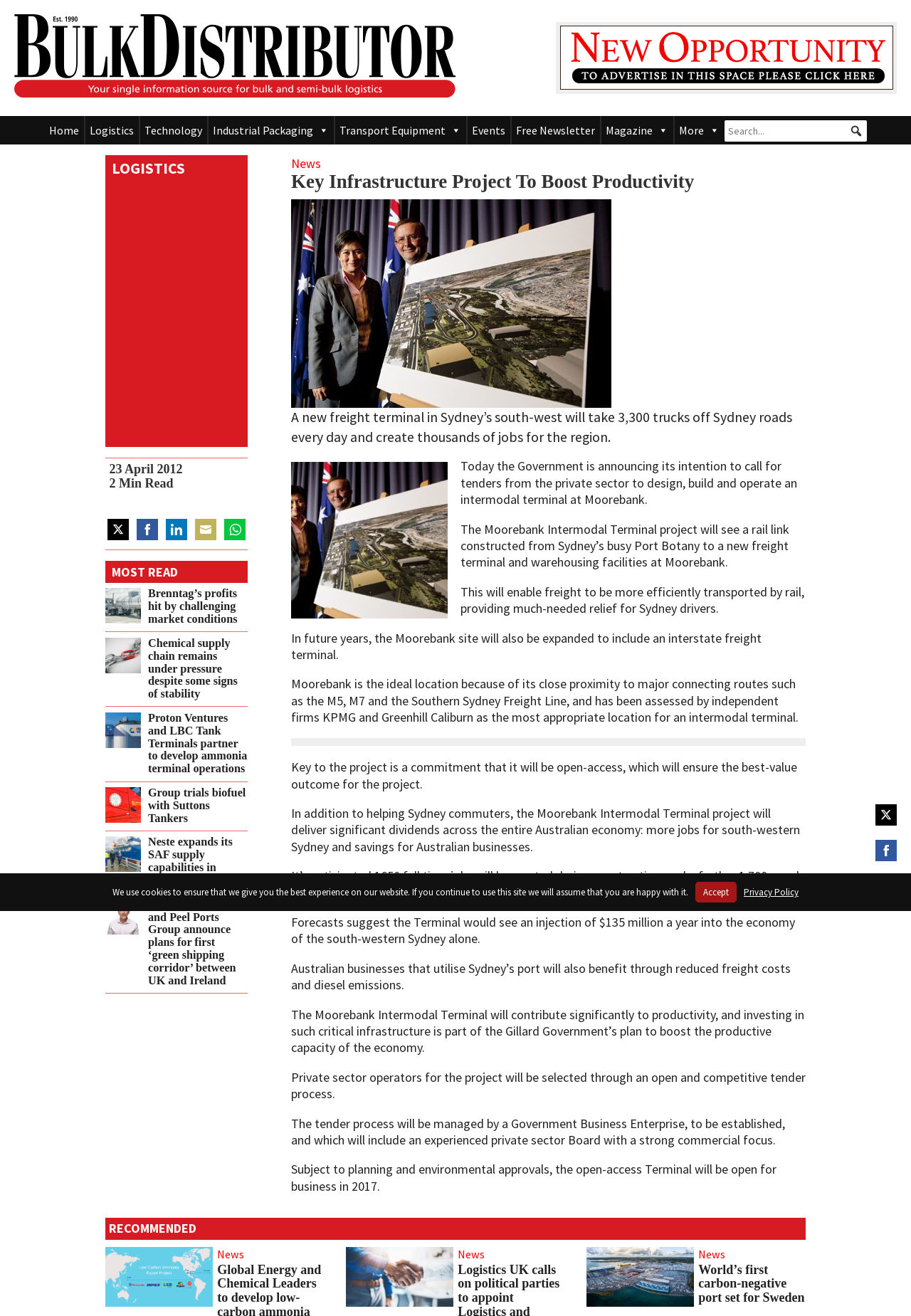What is the expected annual injection into the economy of south-western Sydney?
Could you please answer the question thoroughly and with as much detail as possible?

I found the answer by reading the article content, specifically the paragraph that mentions the economic benefits of the project, including the expected annual injection into the economy of south-western Sydney.